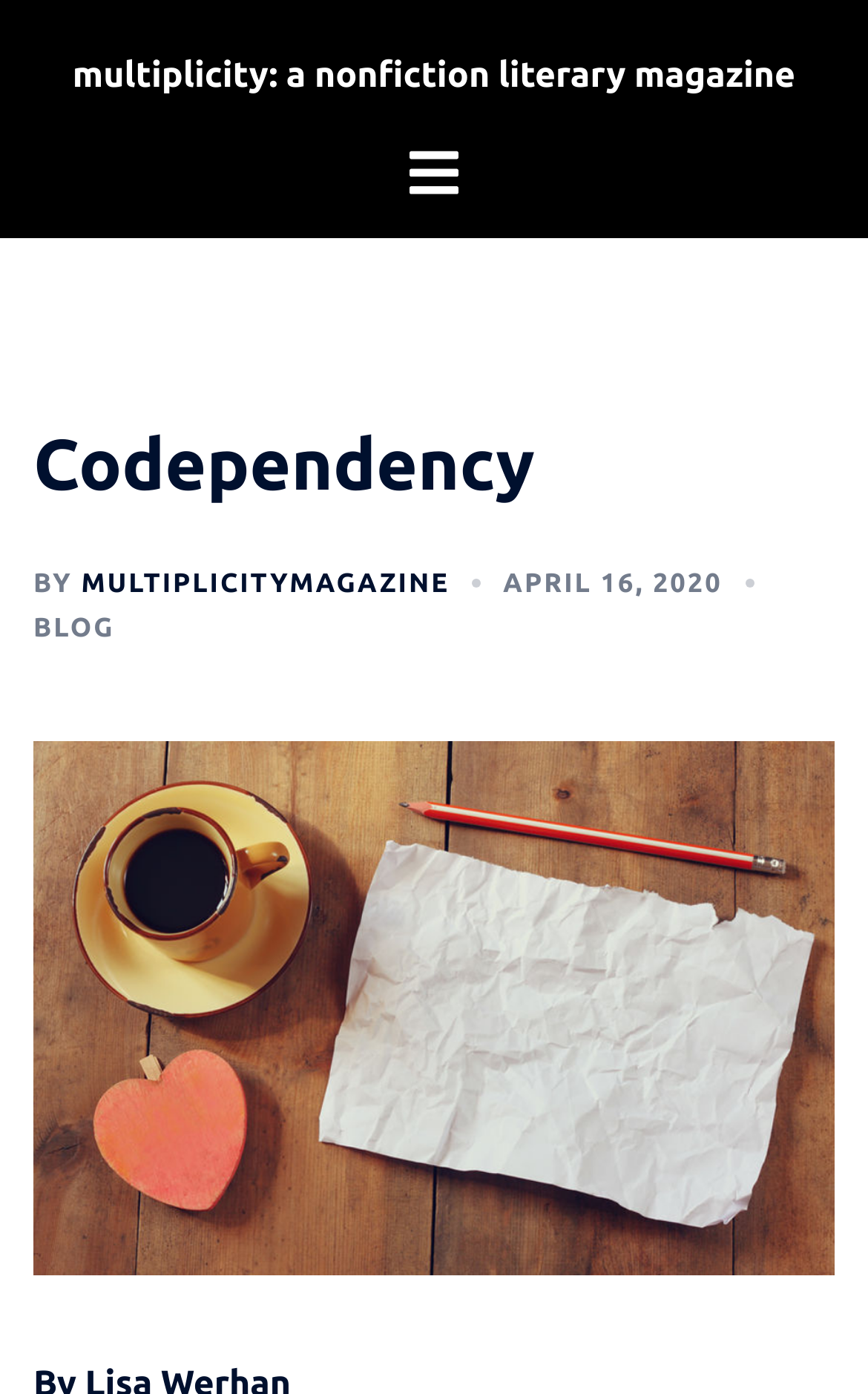What is the type of content on this webpage?
Please look at the screenshot and answer using one word or phrase.

Article